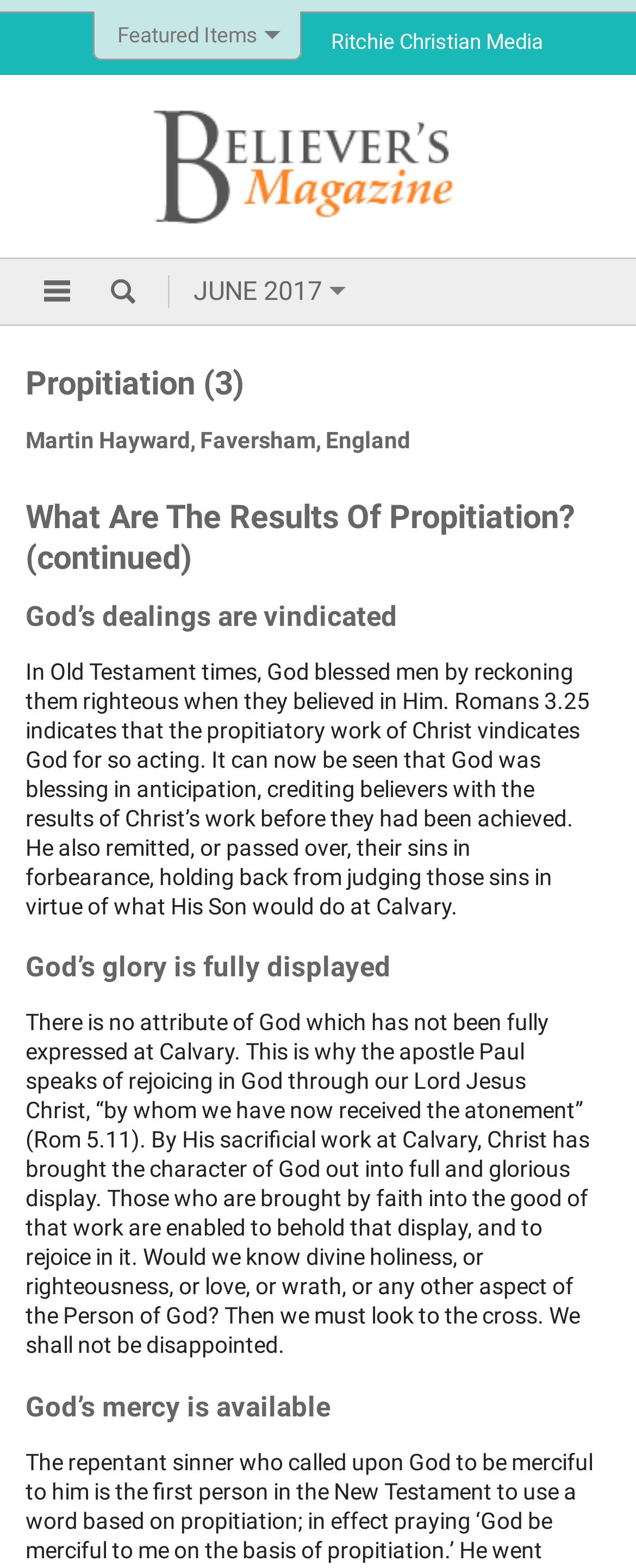Provide a thorough description of this webpage.

This webpage appears to be an online magazine or publication, with a focus on Christian content. At the top, there is a logo for Believer's Magazine, accompanied by a navigation link to "Ritchie Christian Media". Below this, there is a section featuring "Featured Items", which includes two links to products, "The Seven Feasts of Jehovah" and "Ten Commandments", each with an image, title, and price. These items are marked as "FEATURED" and have a "SPECIAL PRICE" label.

To the right of the featured items section, there is a column with a series of links to articles, each with a title and author. These articles appear to be related to Christian topics, with titles such as "From the Editor: ““… behold, the camels were coming …” (Gen 24.63)", "A Goodly Heritage (53): The Power of the Printed Page – Concordances", and "Psalm 73 (1)".

The main content of the page is an article titled "Propitiation (3)", which is divided into sections with headings such as "What Are The Results Of Propitiation? (continued)", "God’s dealings are vindicated", "God’s glory is fully displayed", and "God’s mercy is available". The article includes paragraphs of text that discuss the concept of propitiation in the context of Christianity.

There are several images on the page, including the Believer's Magazine logo, the cover image of the magazine, and various icons and graphics. The overall layout is organized, with clear headings and concise text, making it easy to navigate and read.